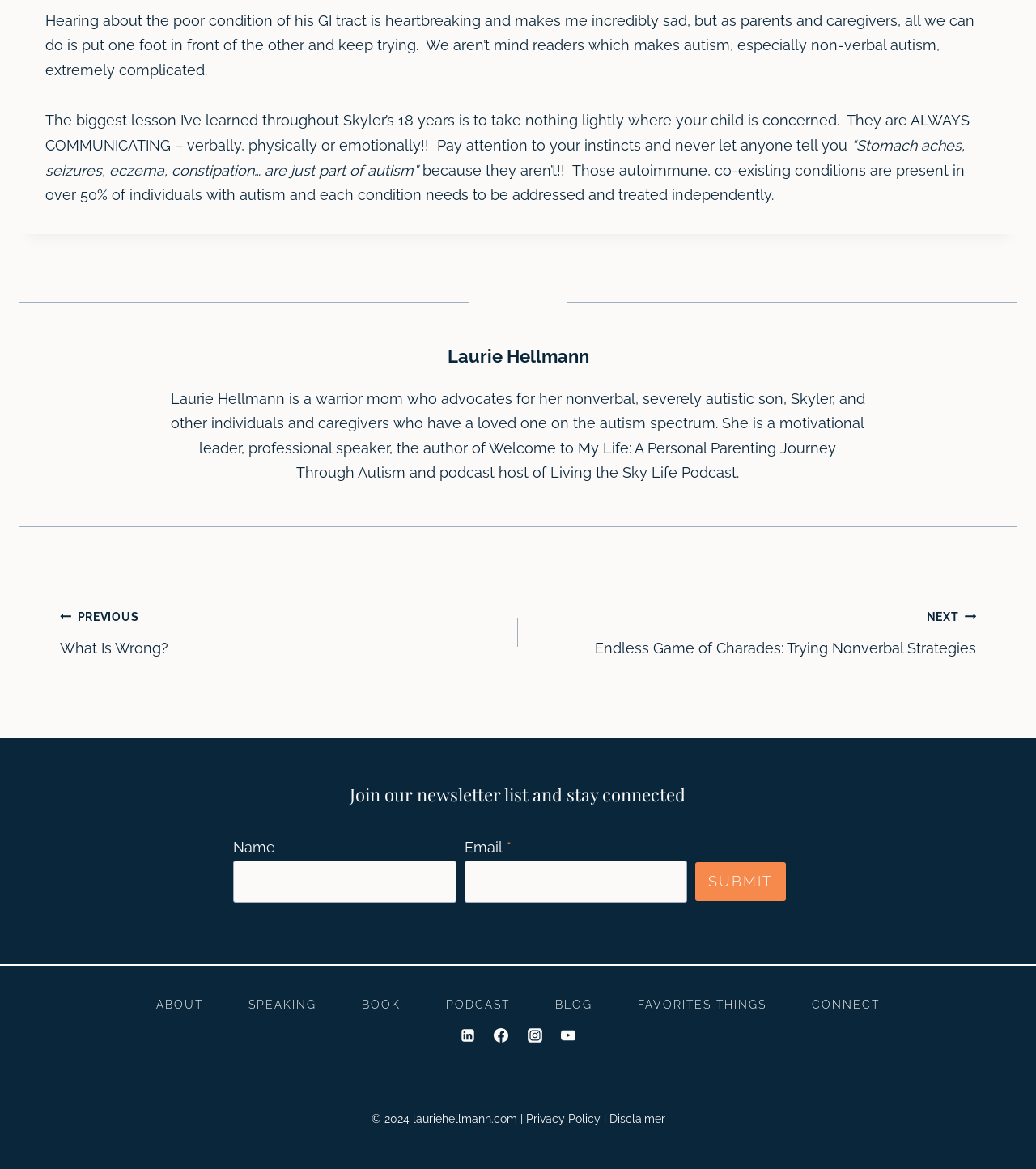Kindly determine the bounding box coordinates for the area that needs to be clicked to execute this instruction: "Click the 'SUBMIT' button".

[0.671, 0.738, 0.759, 0.771]